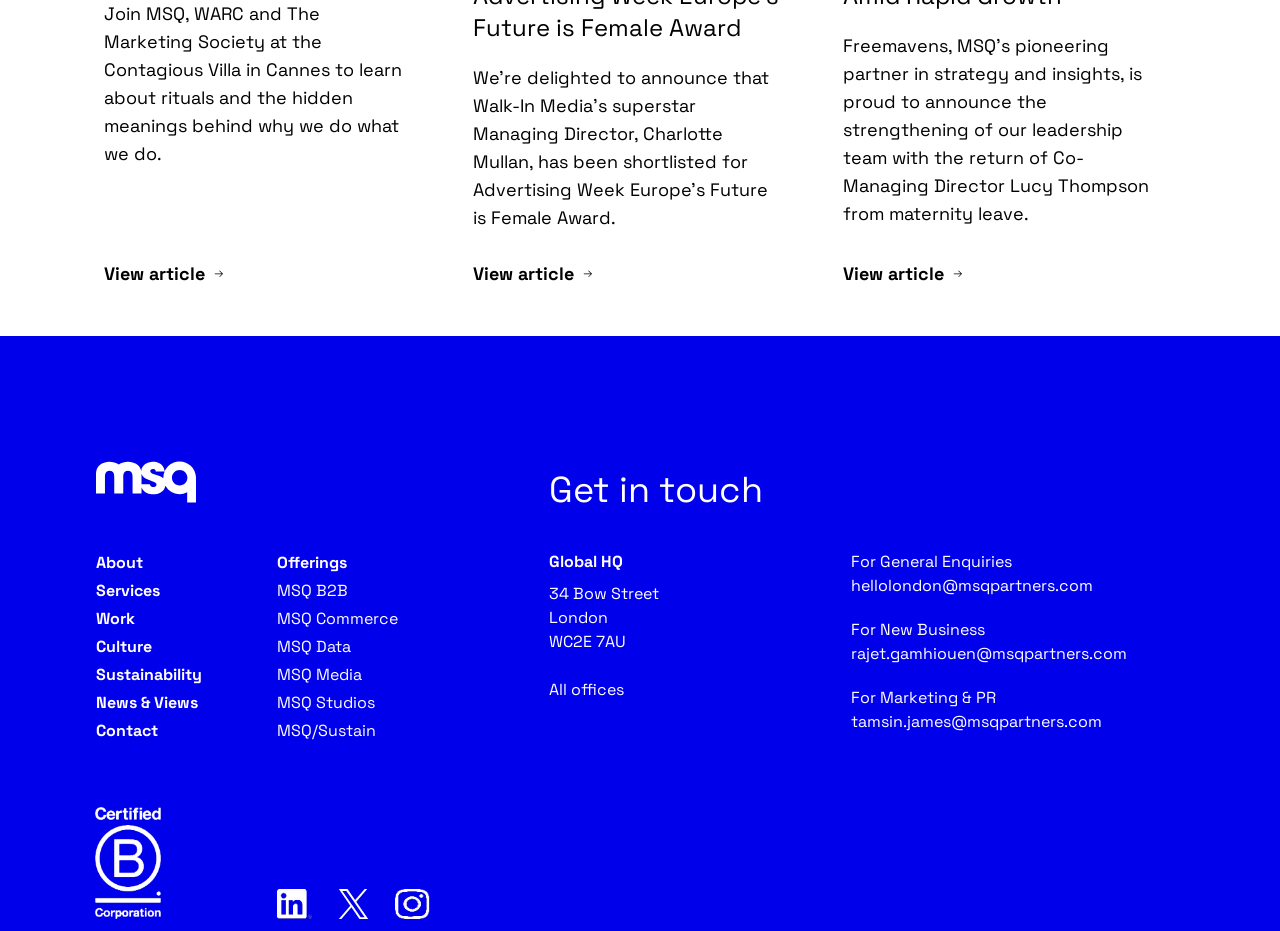Please find the bounding box coordinates of the element that you should click to achieve the following instruction: "Get in touch". The coordinates should be presented as four float numbers between 0 and 1: [left, top, right, bottom].

[0.429, 0.502, 0.596, 0.551]